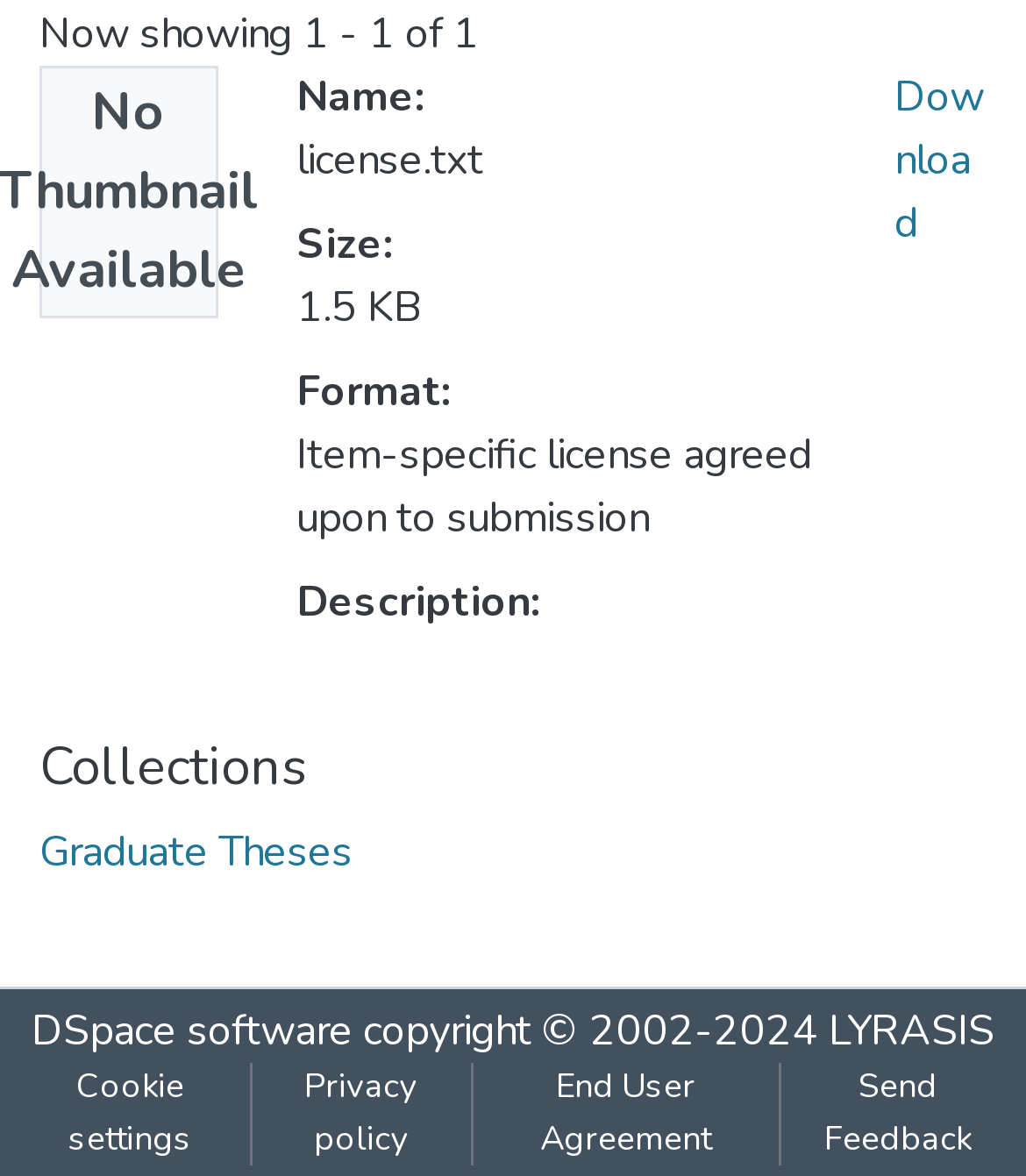What is the category of the collection?
Use the image to give a comprehensive and detailed response to the question.

The question can be answered by looking at the link on the webpage, which is labeled as 'Graduate Theses' under the heading 'Collections'.